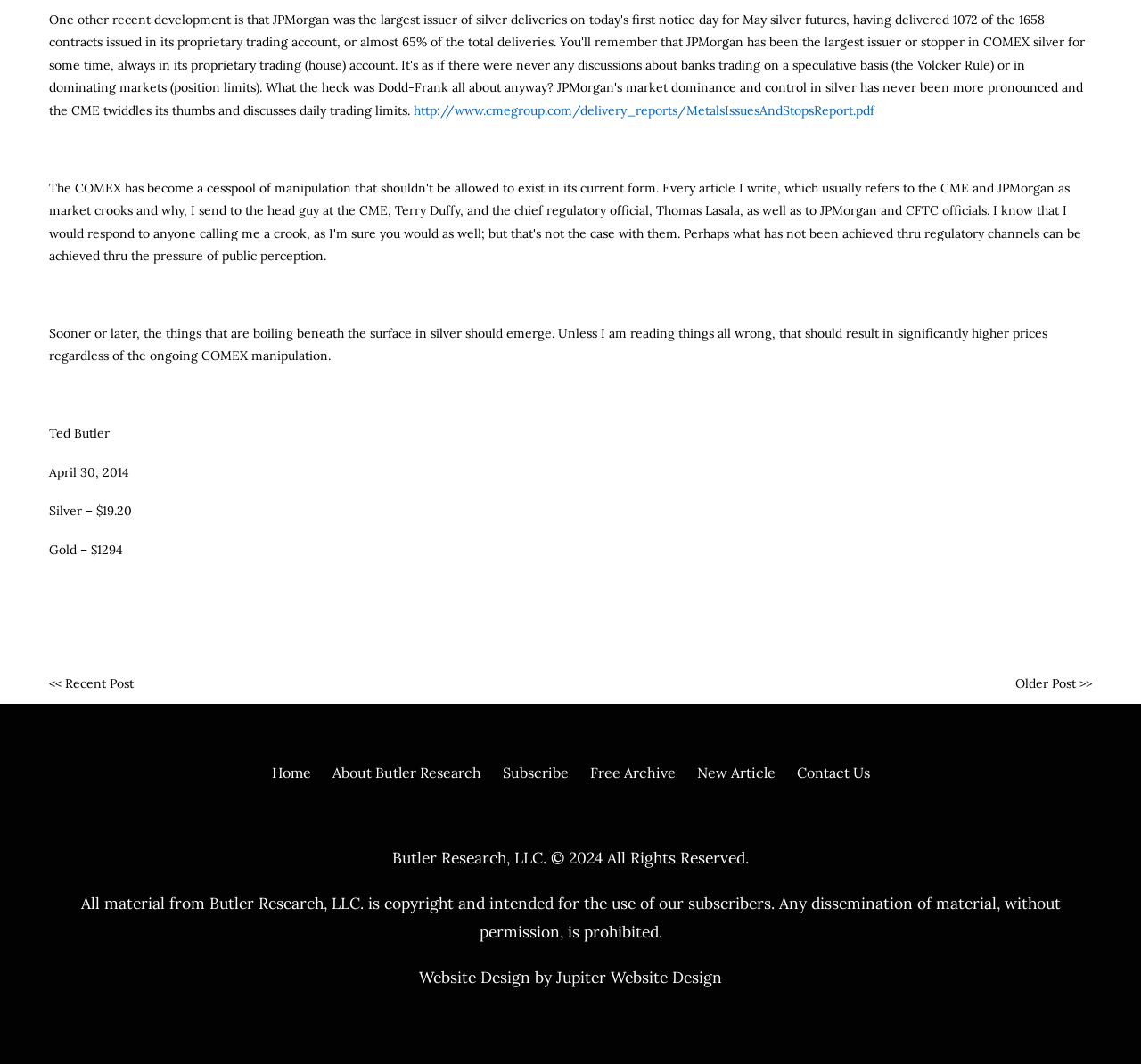Please mark the clickable region by giving the bounding box coordinates needed to complete this instruction: "Get Business Insolvency Helpline".

None